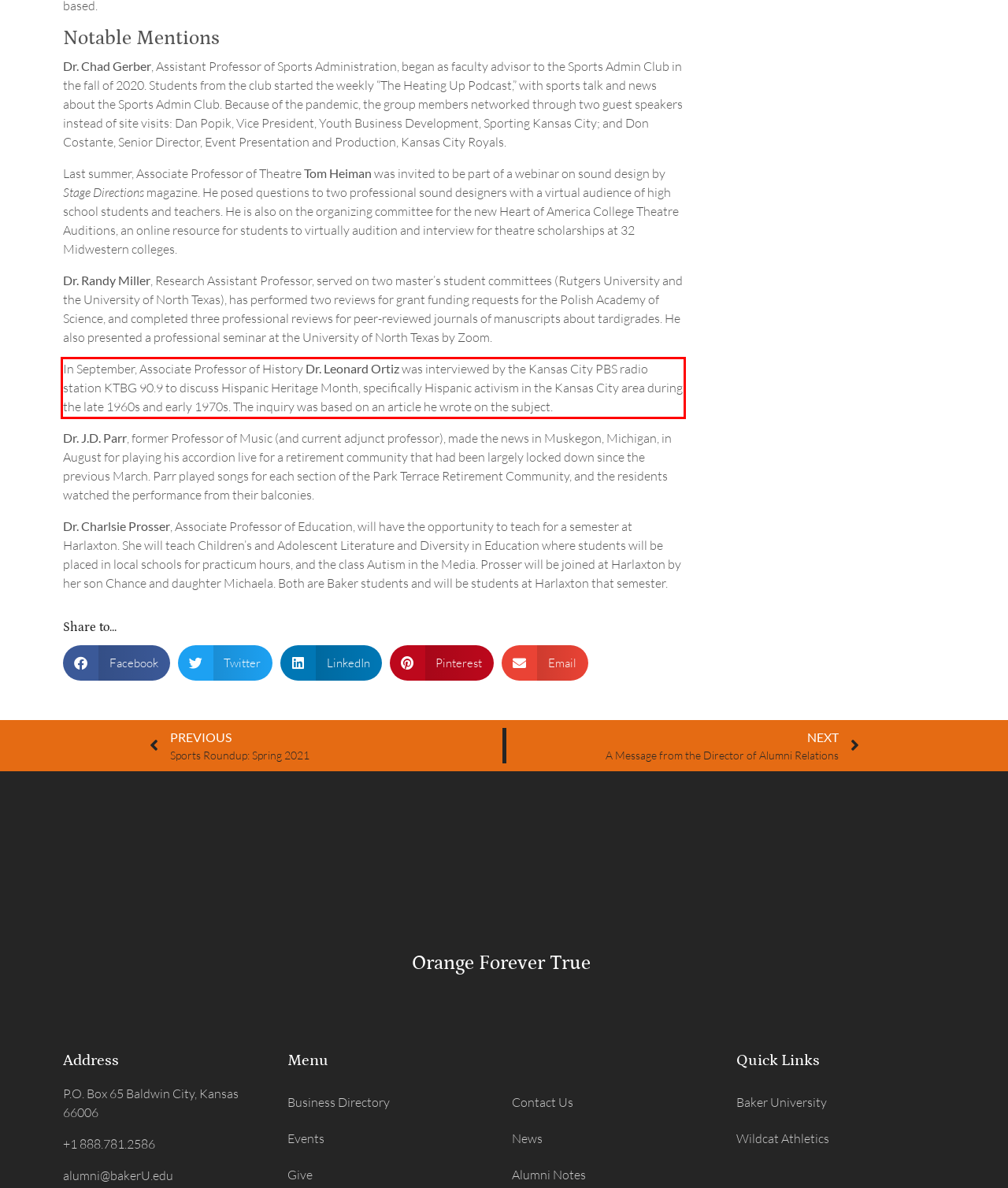You are presented with a screenshot containing a red rectangle. Extract the text found inside this red bounding box.

In September, Associate Professor of History Dr. Leonard Ortiz was interviewed by the Kansas City PBS radio station KTBG 90.9 to discuss Hispanic Heritage Month, specifically Hispanic activism in the Kansas City area during the late 1960s and early 1970s. The inquiry was based on an article he wrote on the subject.